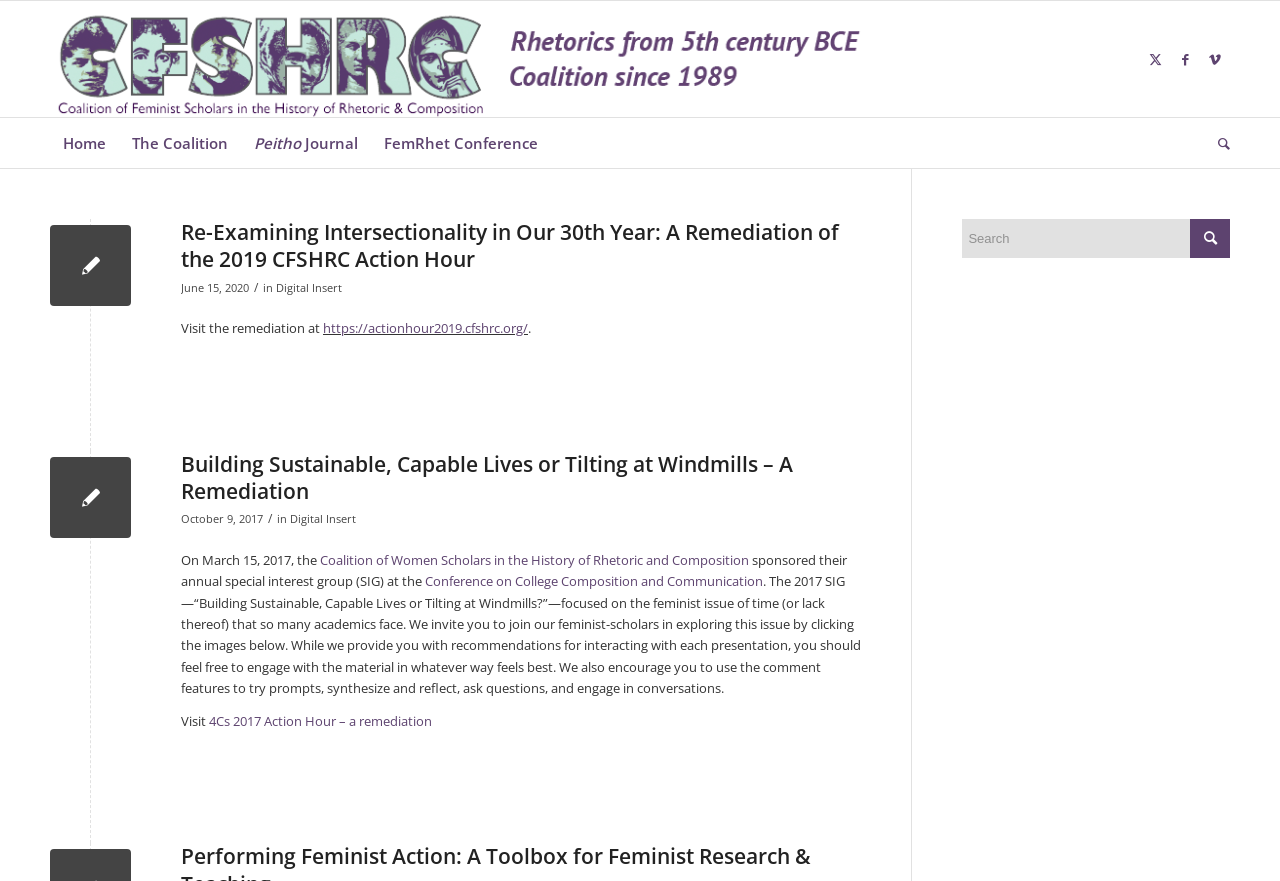Please mark the clickable region by giving the bounding box coordinates needed to complete this instruction: "Go to the FemRhet Conference page".

[0.29, 0.134, 0.43, 0.191]